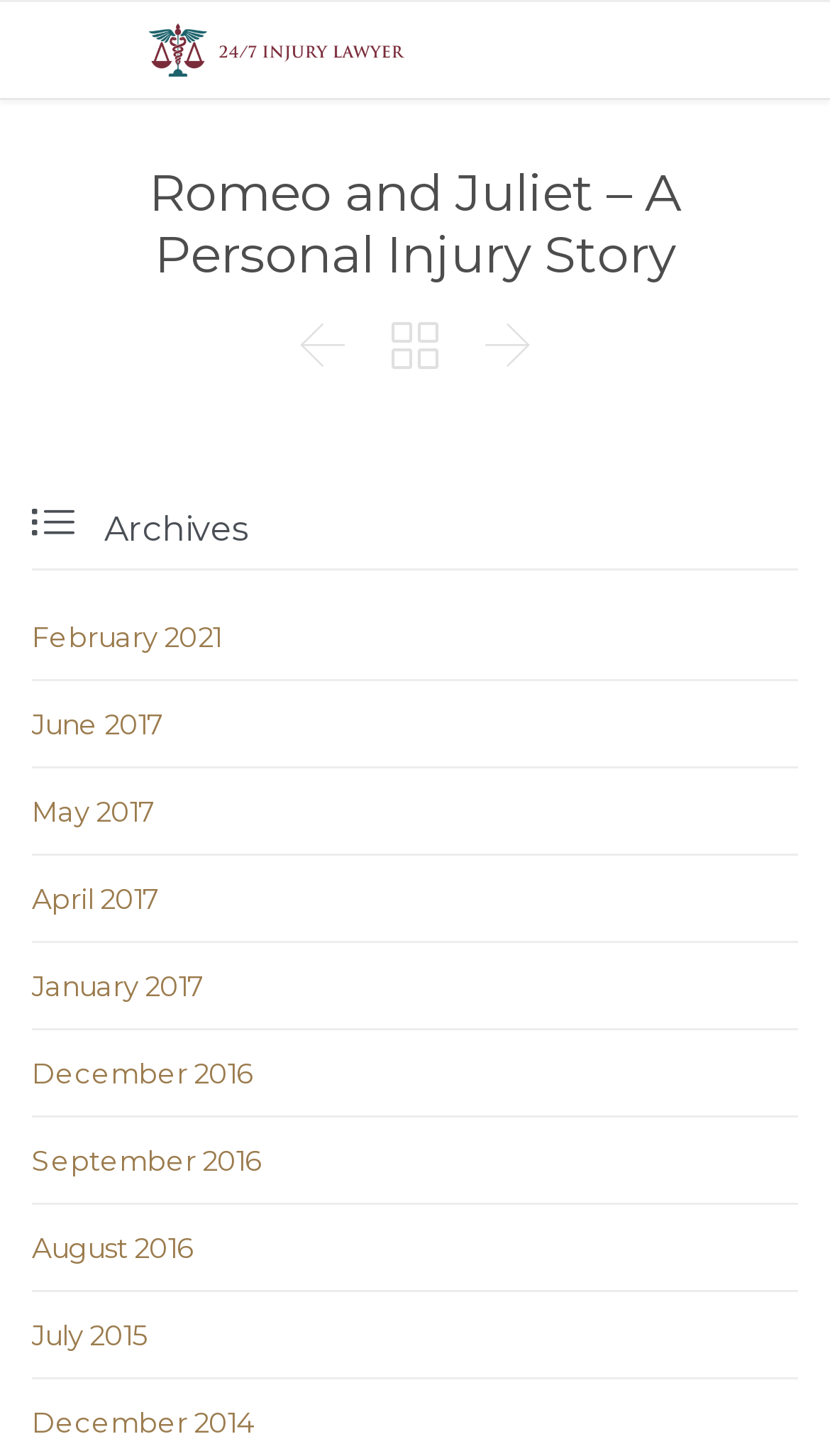Use a single word or phrase to answer this question: 
What is the symbol at the bottom right of the webpage?

